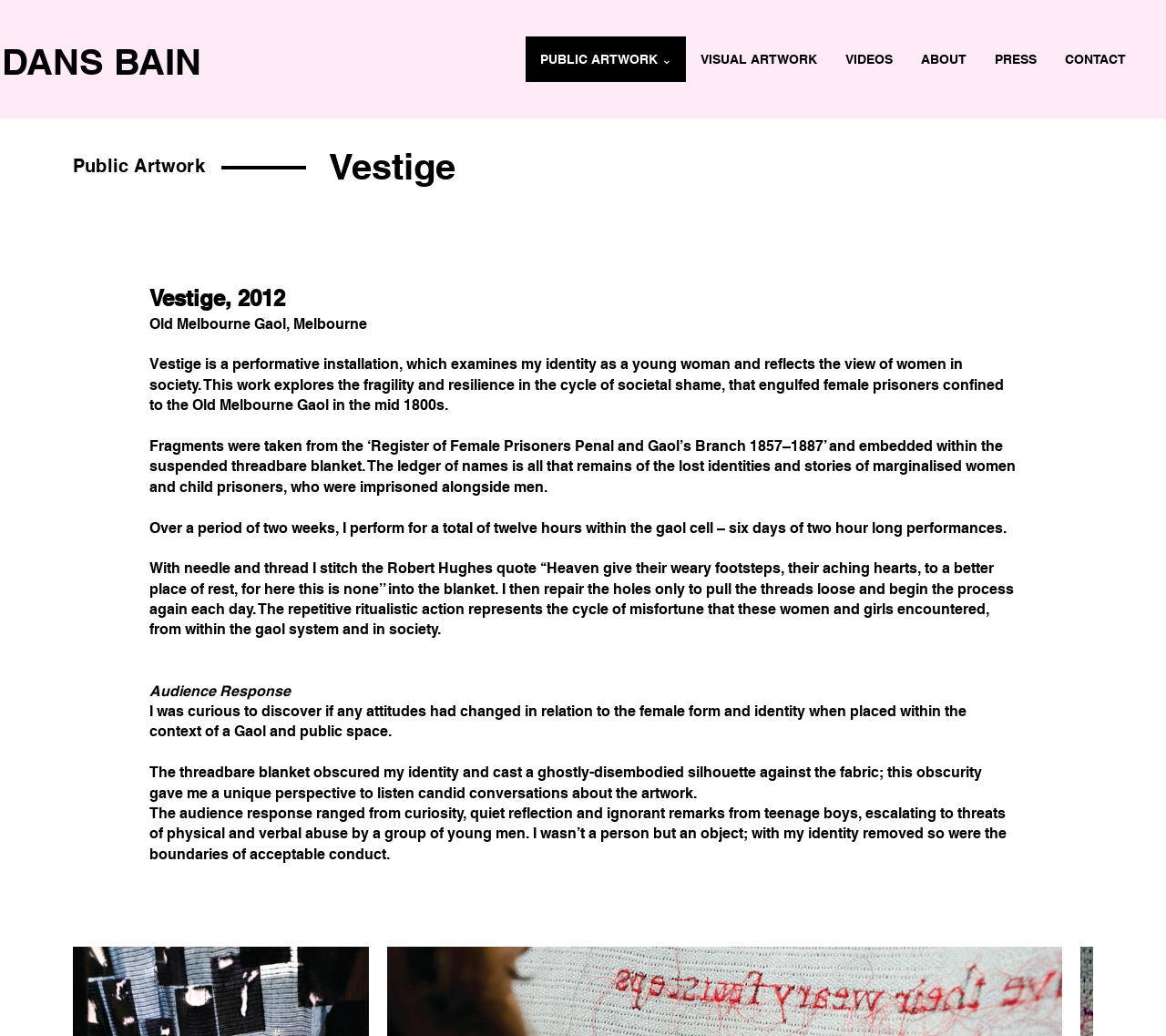What was stitched into the blanket? From the image, respond with a single word or brief phrase.

Robert Hughes quote